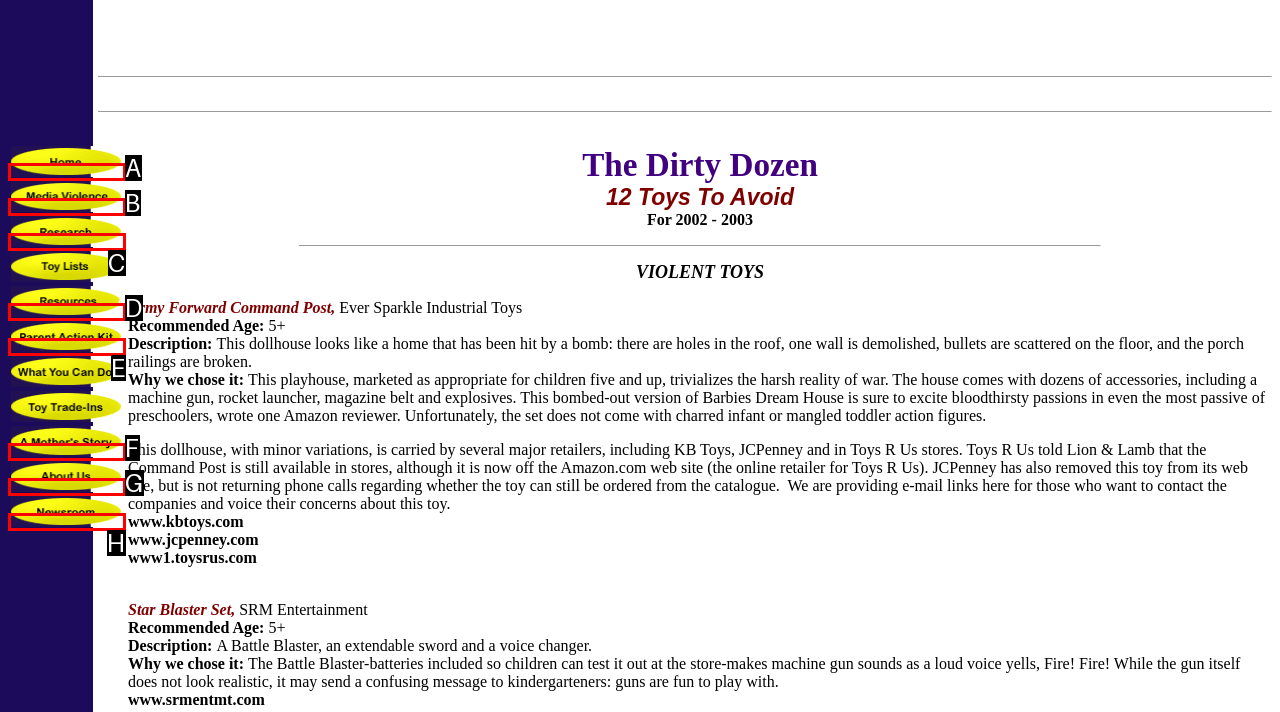Tell me which one HTML element best matches the description: alt="Link to Research" name="fpAnimswapImgFP37"
Answer with the option's letter from the given choices directly.

C